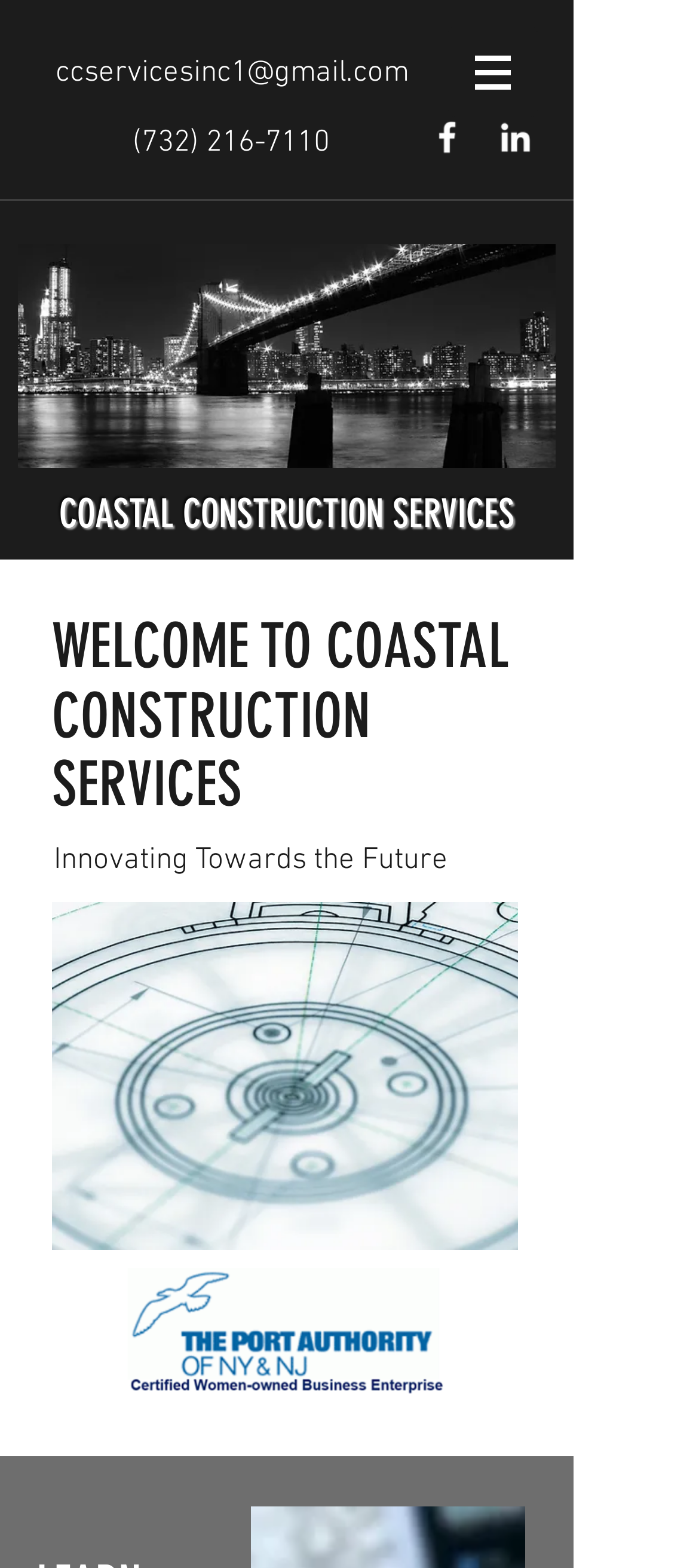Provide a brief response using a word or short phrase to this question:
What is the theme of the image at the bottom of the page?

Engineering Plans